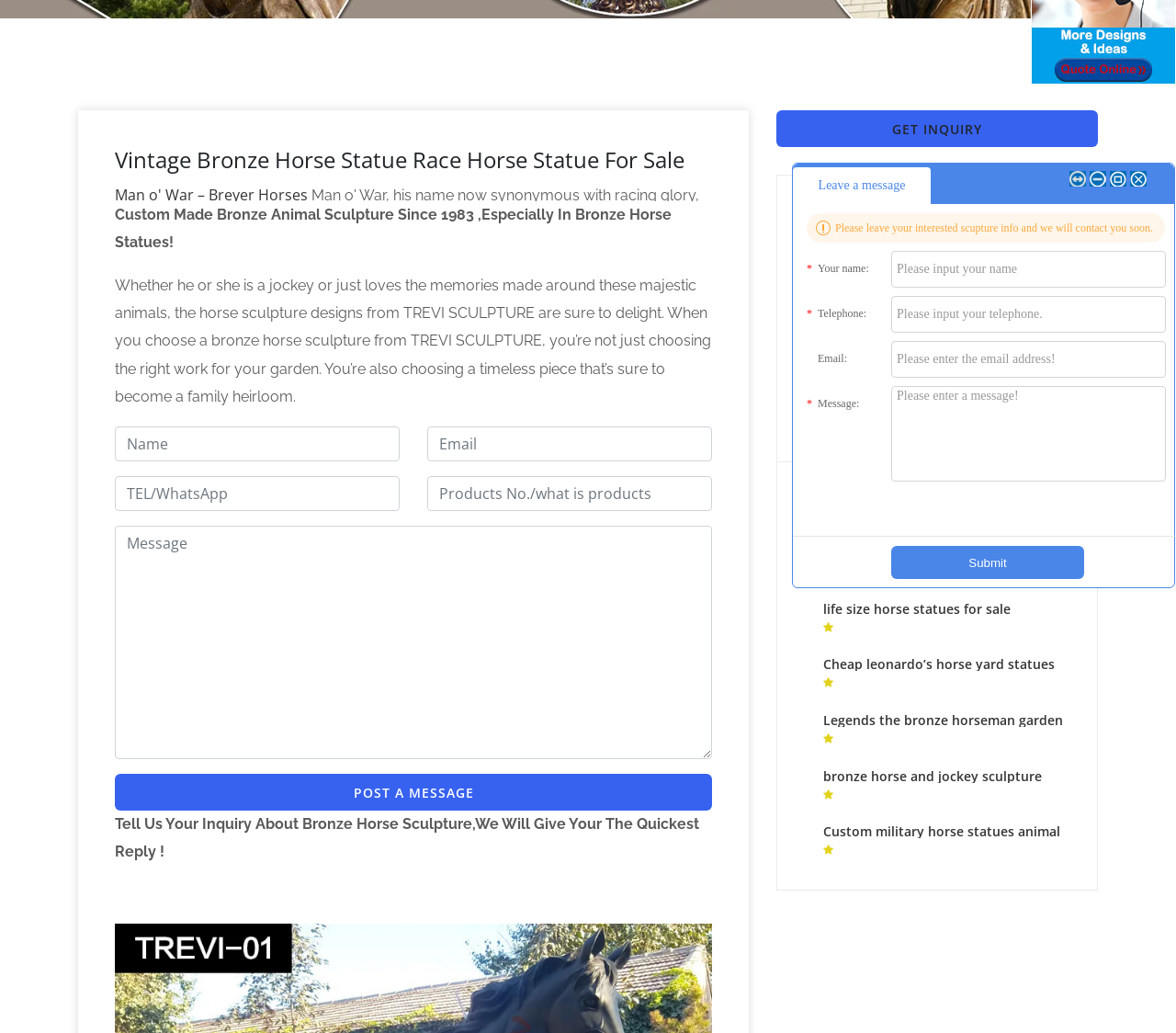Extract the bounding box of the UI element described as: "Post A Message".

[0.098, 0.749, 0.605, 0.784]